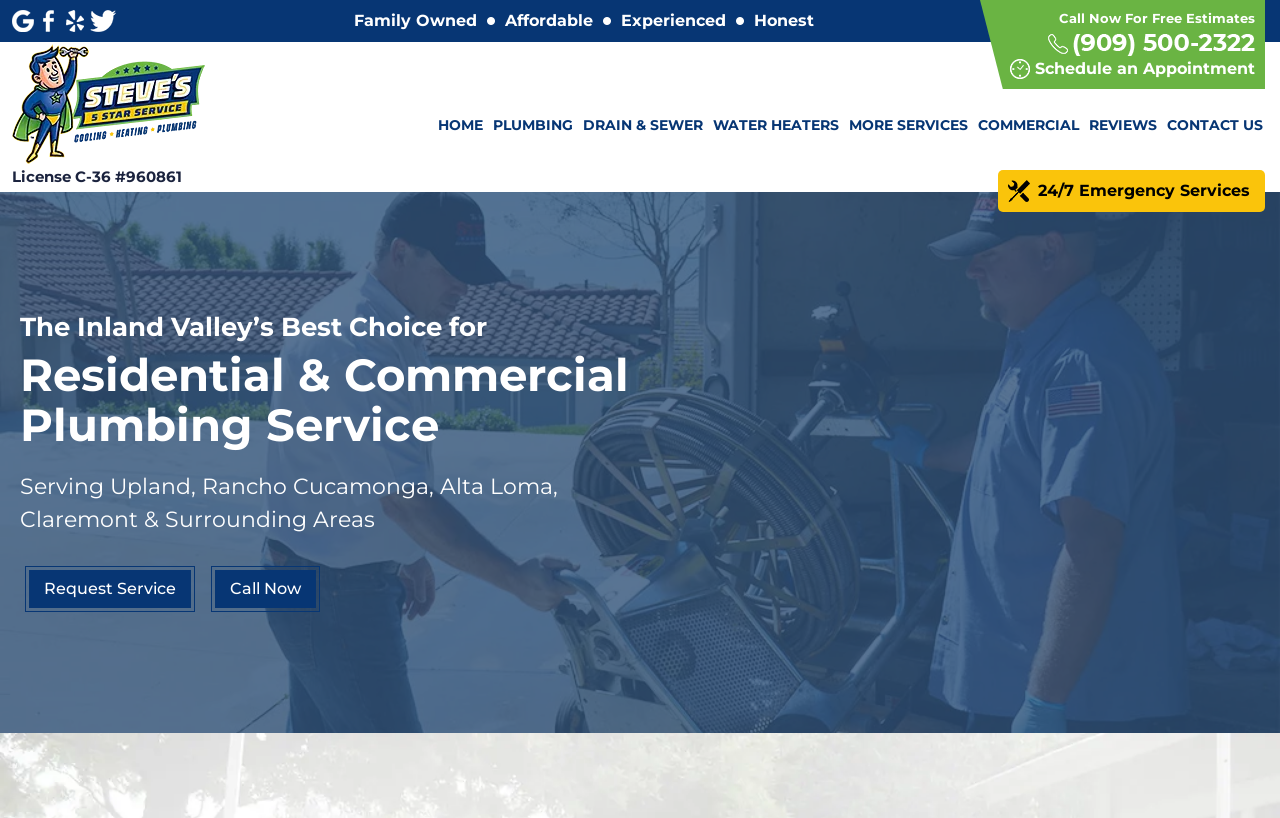Identify the bounding box coordinates of the section that should be clicked to achieve the task described: "Request service".

[0.02, 0.692, 0.152, 0.748]